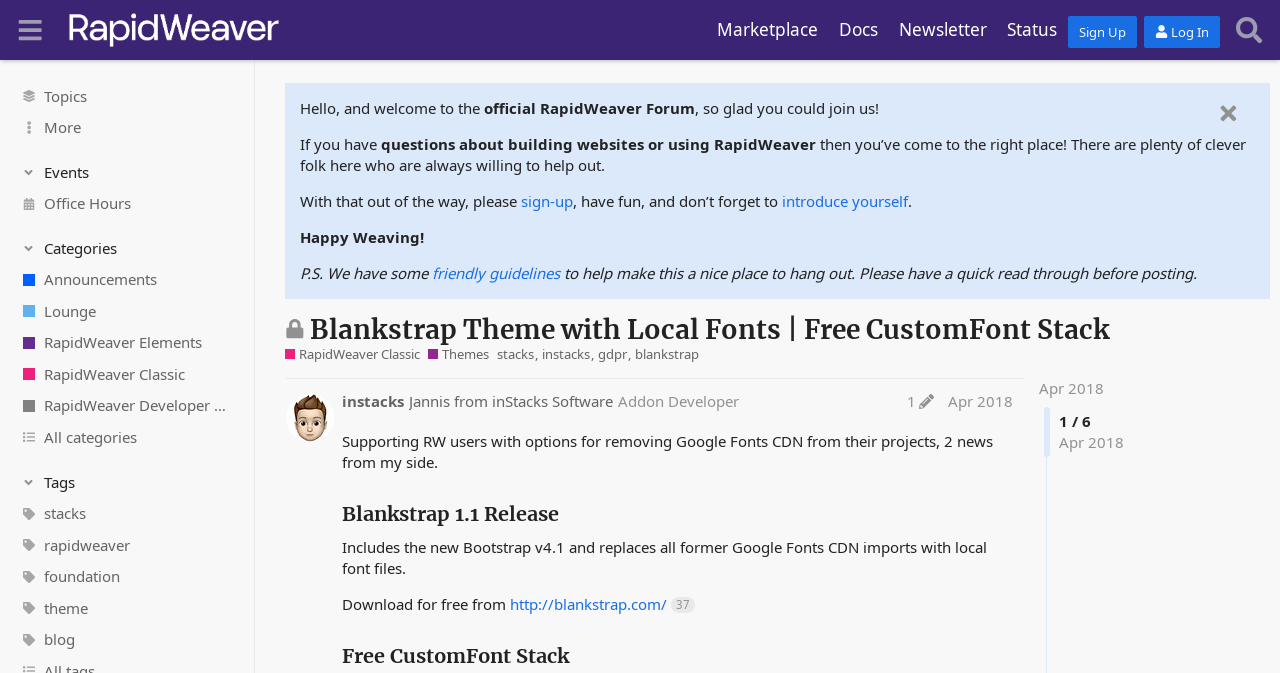Who is the author of the latest post?
Deliver a detailed and extensive answer to the question.

I looked at the post section of the webpage and found the author of the latest post, which is 'Jannis from inStacks Software', mentioned below the post title.